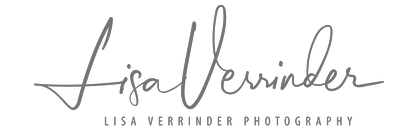Answer briefly with one word or phrase:
What type of font is used for the phrase 'LISA VERRINDER PHOTOGRAPHY'?

Structured font